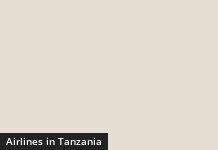What is the purpose of the image? Examine the screenshot and reply using just one word or a brief phrase.

To facilitate travel planning